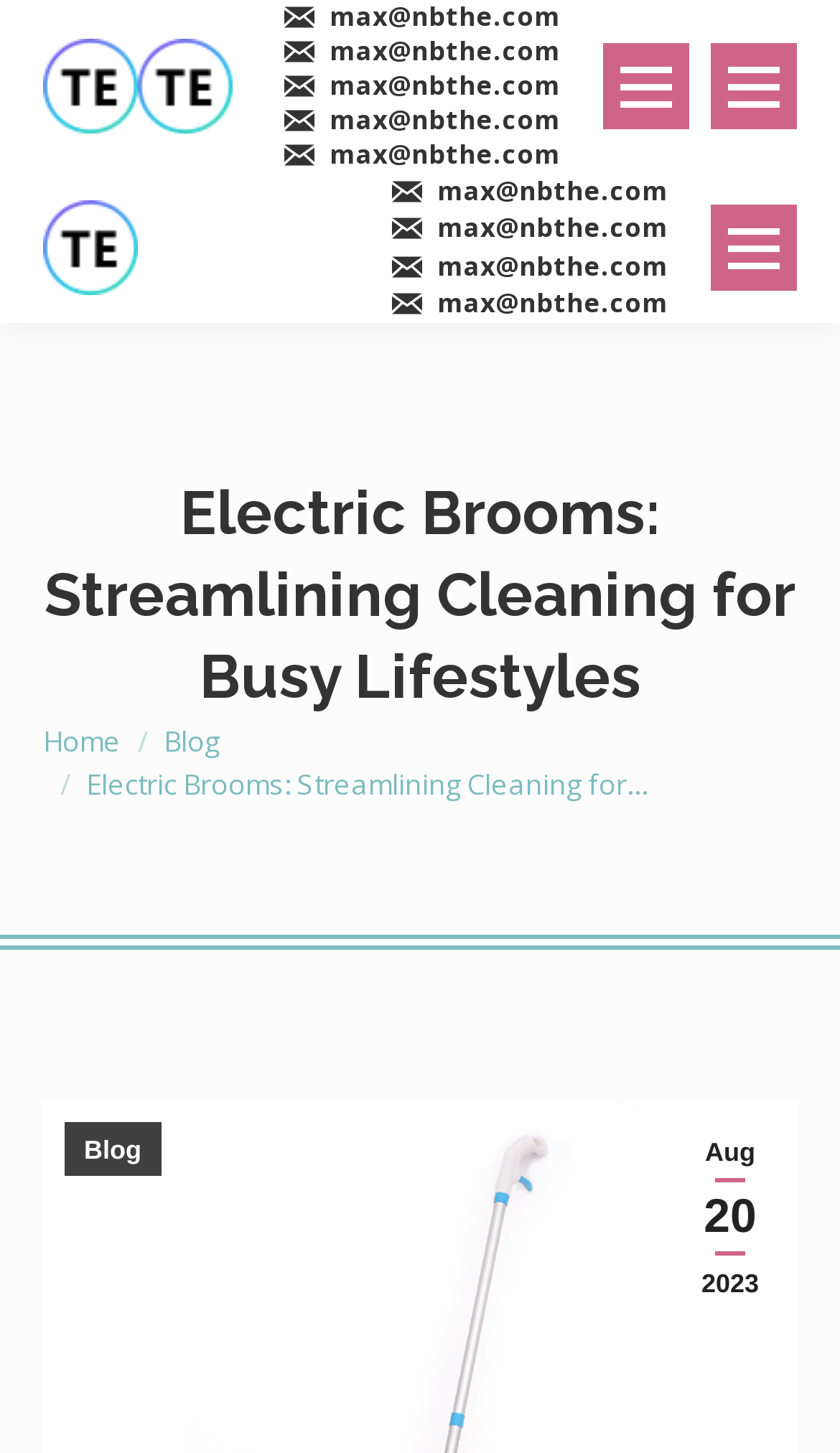How many navigation links are at the top?
From the details in the image, provide a complete and detailed answer to the question.

I counted the number of links at the top of the webpage, which are located between the y-coordinates 0.03 and 0.089. There are three links with no text, so the answer is 3.